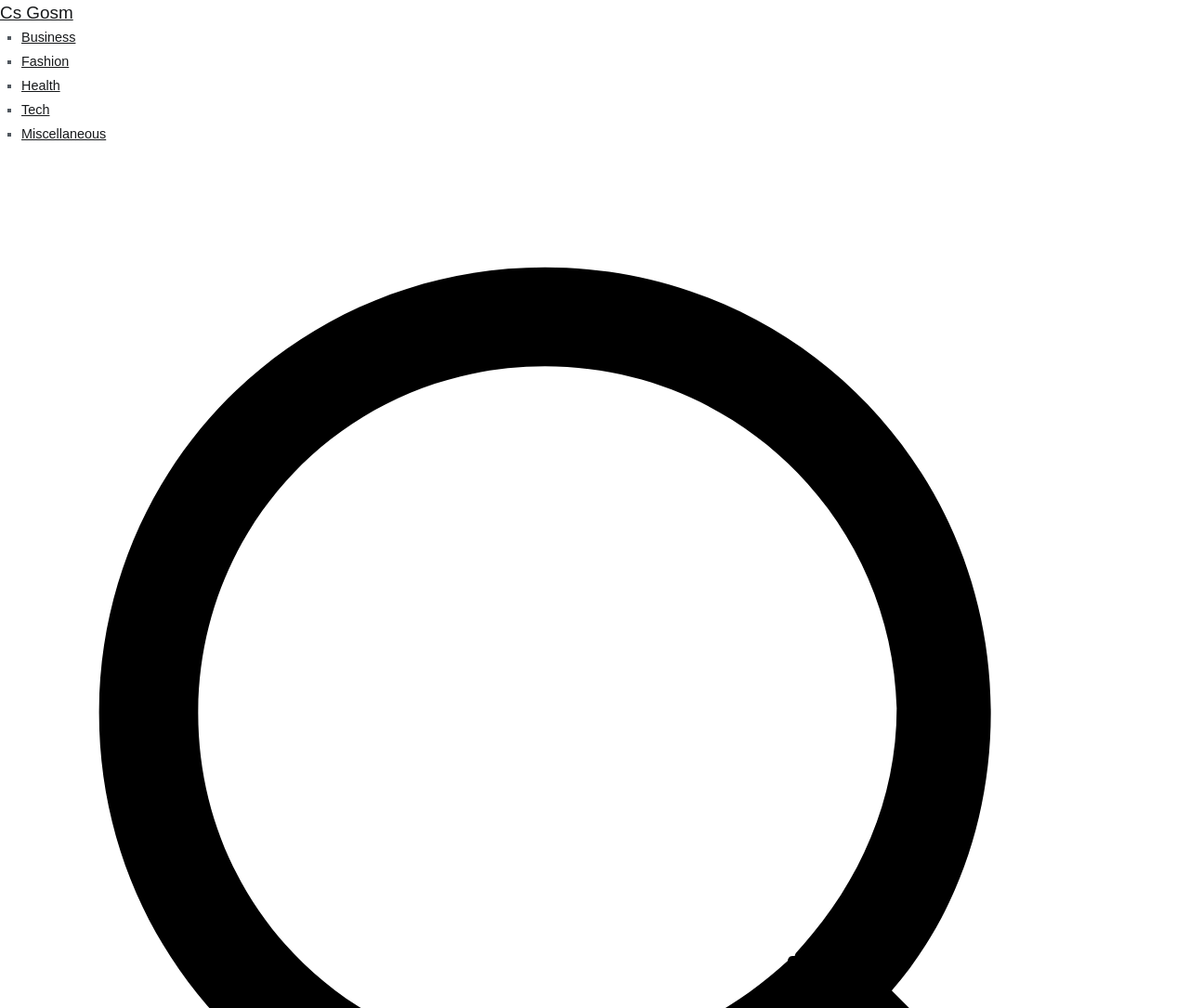Create a detailed narrative describing the layout and content of the webpage.

The webpage is titled "The Truth About Loan Settlement For The Confused – Cs Gosm". At the top, there is a link to "Cs Gosm" positioned near the left edge of the page. Below it, there is a list of categories, each marked with a "■" symbol, and accompanied by a link to a specific topic. The categories are arranged from top to bottom, with "Business" at the top, followed by "Fashion", "Health", "Tech", and finally "Miscellaneous" at the bottom. Each category link is positioned slightly to the right of the corresponding list marker.